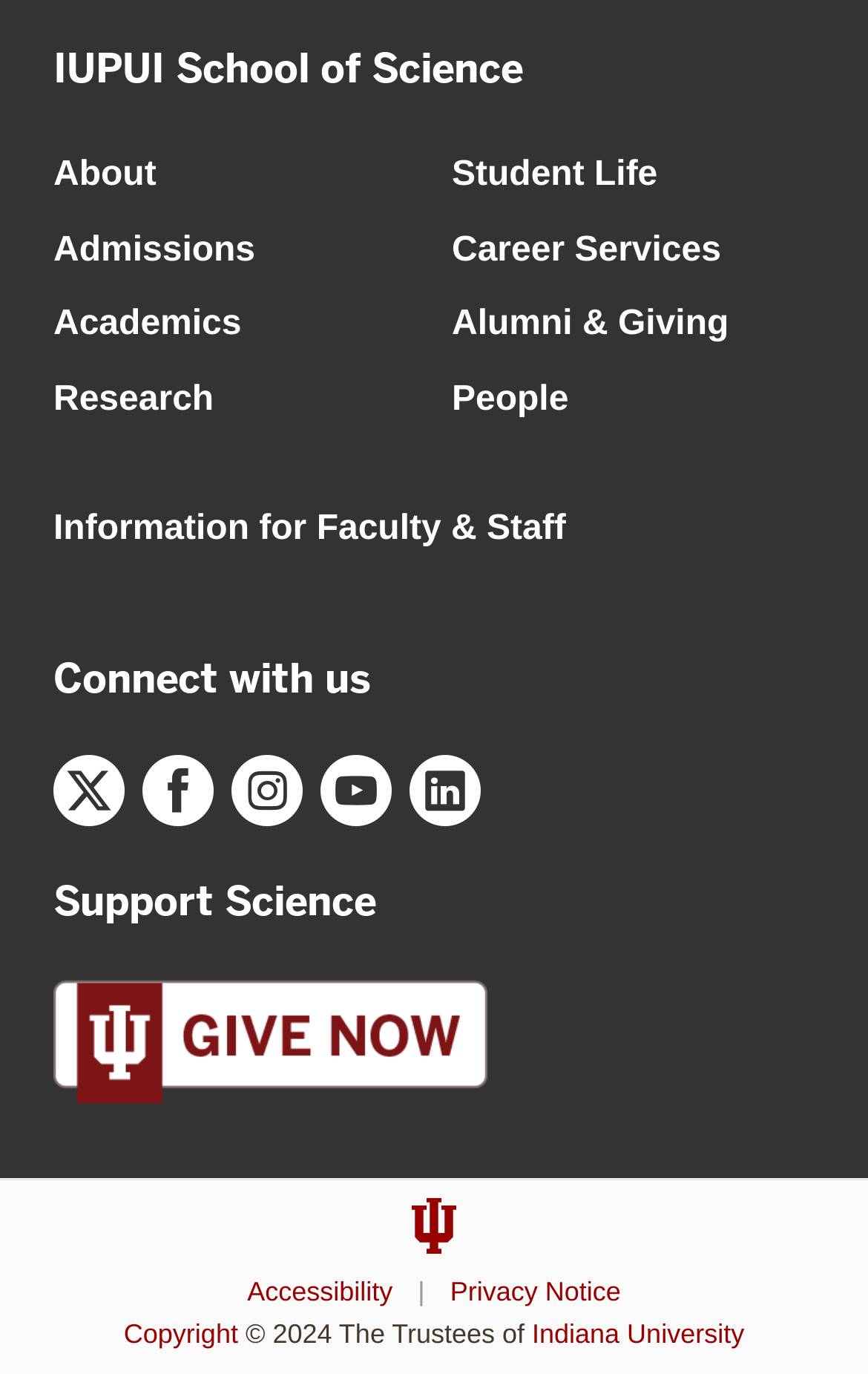What is the last link in the 'About' section?
Please respond to the question with a detailed and well-explained answer.

I looked at the 'About' section of the webpage and found that the links are 'About', 'Admissions', 'Academics', 'Research', 'Student Life', 'Career Services', 'Alumni & Giving', and 'People'. The last link in this section is 'Information for Faculty & Staff'.